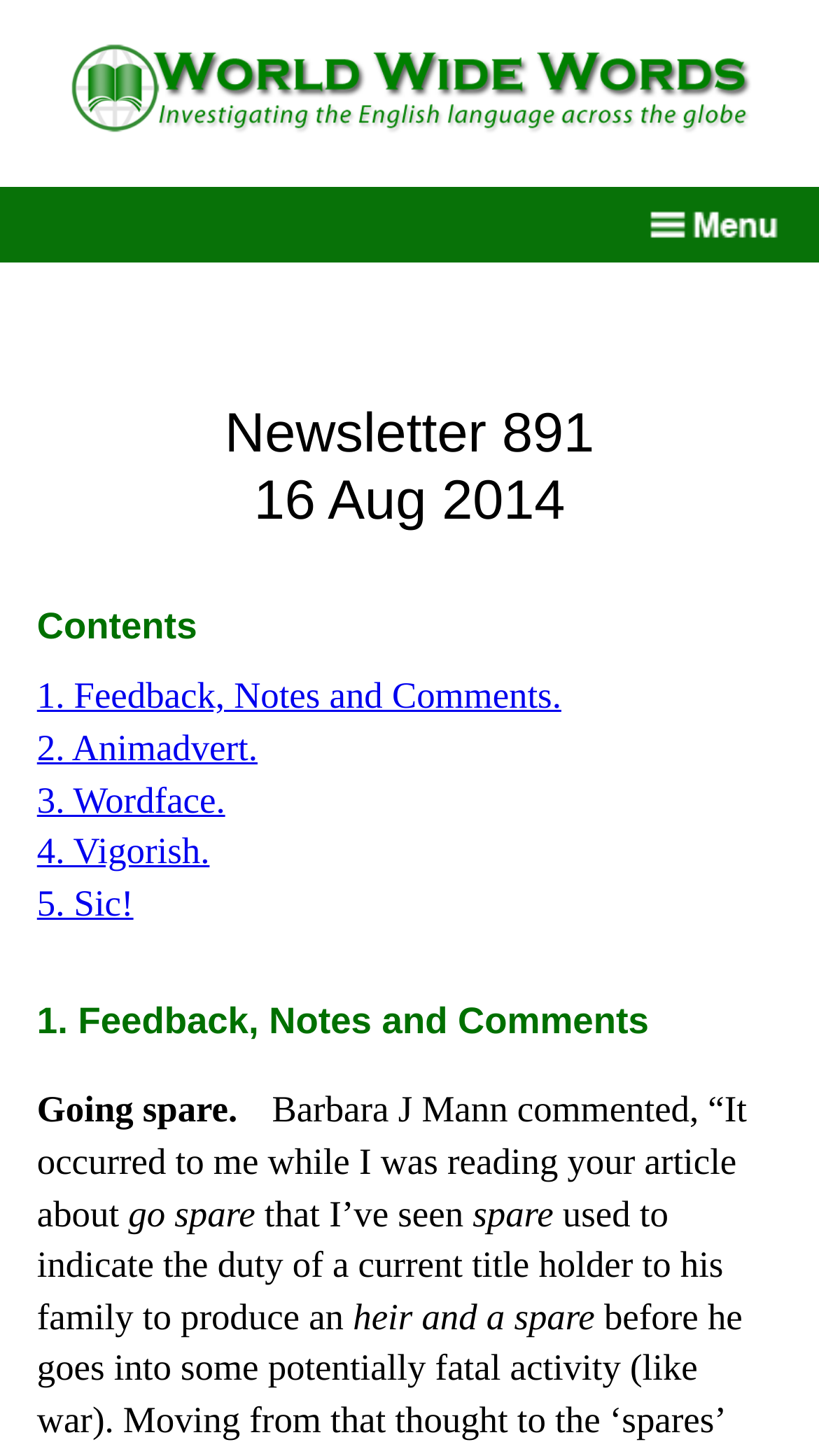Use a single word or phrase to answer the question: How many links are there in the contents section?

5